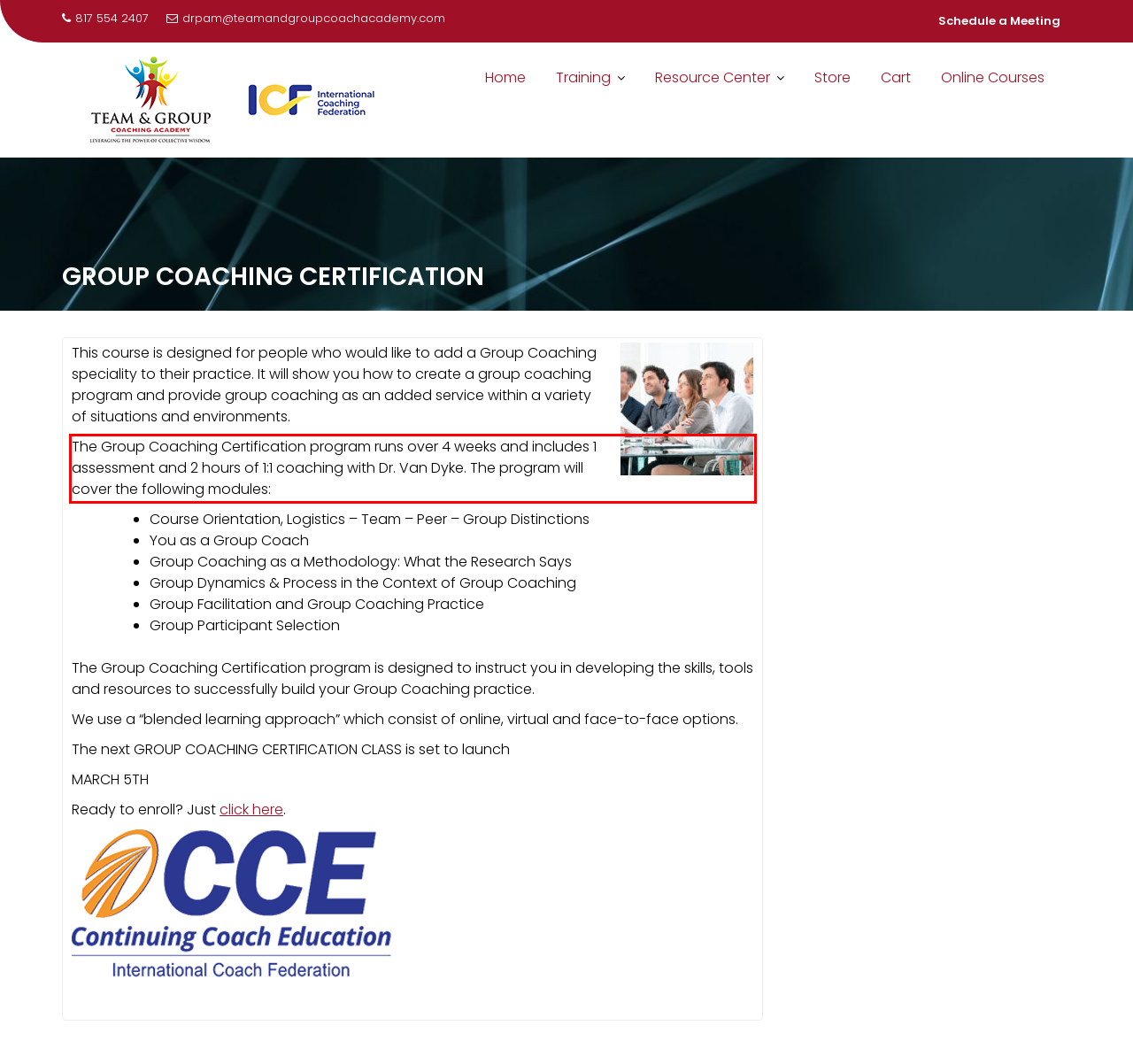View the screenshot of the webpage and identify the UI element surrounded by a red bounding box. Extract the text contained within this red bounding box.

The Group Coaching Certification program runs over 4 weeks and includes 1 assessment and 2 hours of 1:1 coaching with Dr. Van Dyke. The program will cover the following modules: